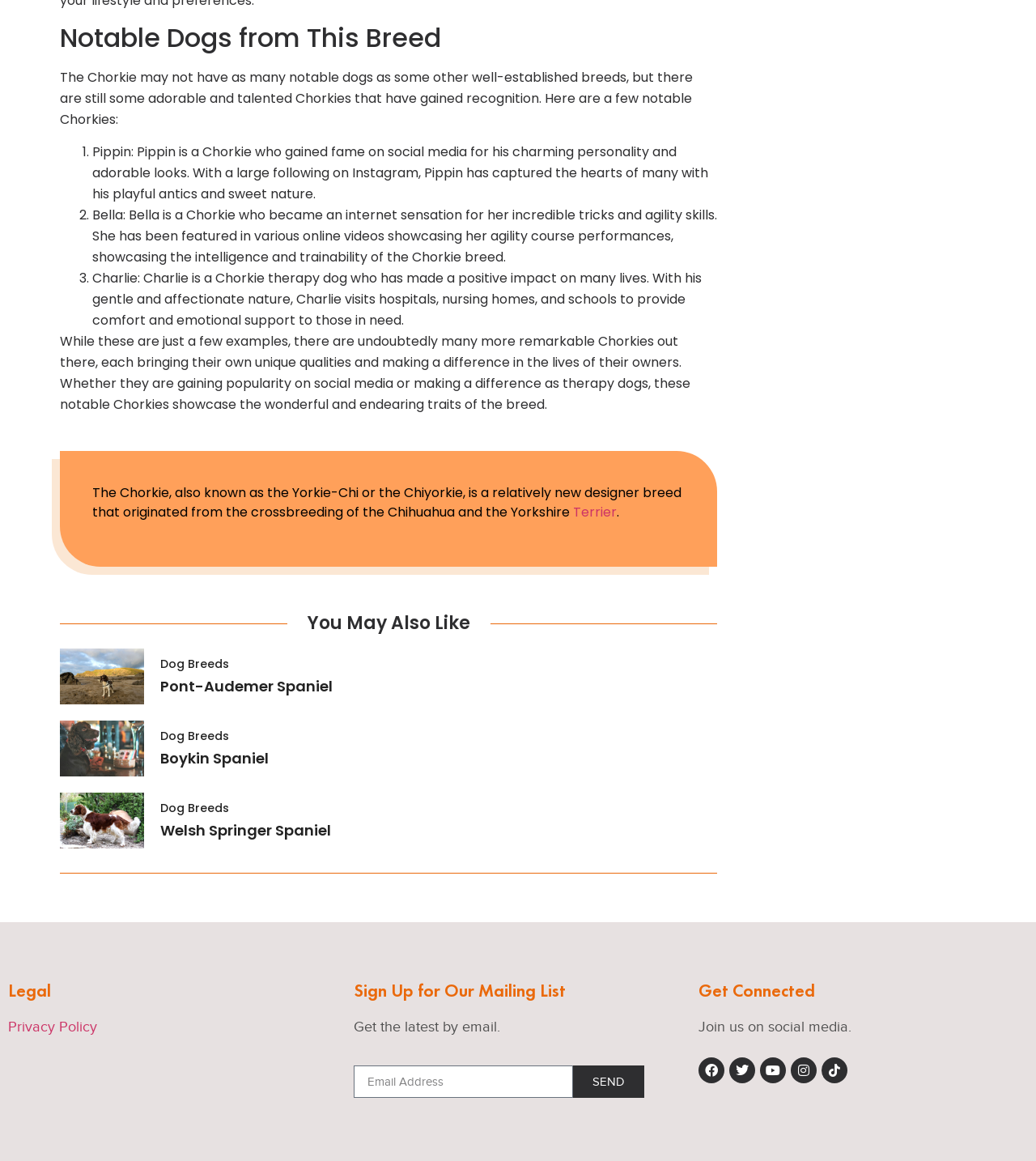Find the bounding box coordinates for the UI element whose description is: "Welsh Springer Spaniel". The coordinates should be four float numbers between 0 and 1, in the format [left, top, right, bottom].

[0.154, 0.707, 0.319, 0.724]